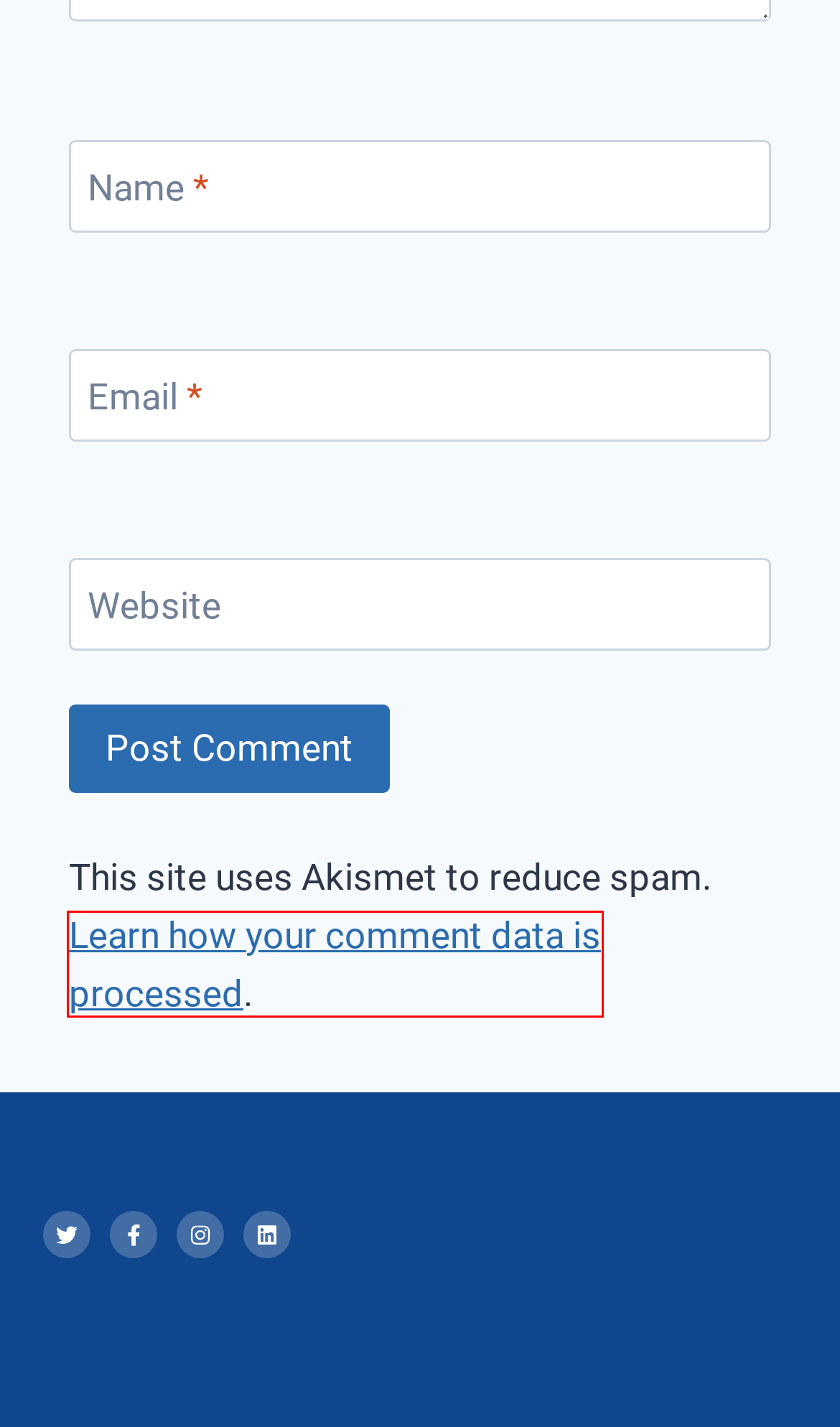You have a screenshot of a webpage with a red bounding box around an element. Choose the best matching webpage description that would appear after clicking the highlighted element. Here are the candidates:
A. Minea Review: All-in-One Dropshipping Adspy Tool [2024]
B. Winning Product Tools Archives -
C. Vendasta Review: In-depth and Brutally Honest [Pros & Cons]
D. Writesonic Review: AI Copywriting Tool [Does It Work?]
E. EcomHunt Review 2024 – Winning Product Tool [Is It Worth It]?
F. Privacy Policy – Akismet
G. Dropshipping Archives -
H. Sell The Trend vs EcomHunt: Best Winning Product Tool [Review]

F